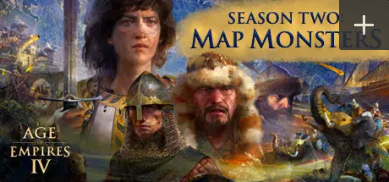Give a detailed account of the visual elements in the image.

The image showcases promotional artwork for "Age of Empires IV," specifically highlighting Season Two, titled "Map Monsters." It features a dynamic collage of characters and elements from the game, including a soldier in armor and a fierce warrior with a fur hat, reflecting the historical and strategic themes of the game. The words "Season Two" and "Map Monsters" are prominently displayed at the top, drawing attention to the new content being offered. This engaging visual celebrates the game's rich lore and invites players to explore new challenges and adventures in the iconic real-time strategy franchise.